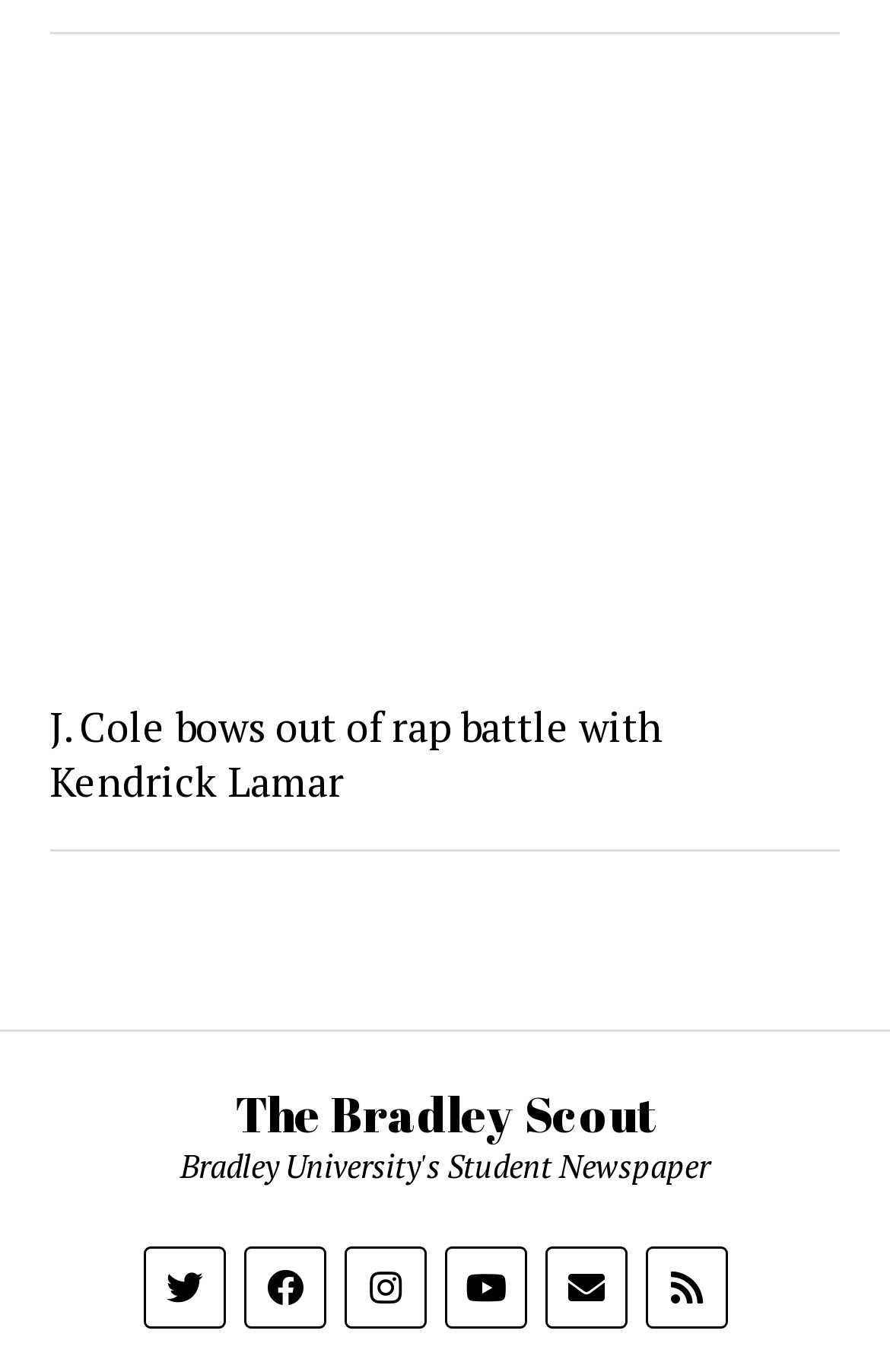Highlight the bounding box coordinates of the region I should click on to meet the following instruction: "Go to The Bradley Scout".

[0.264, 0.789, 0.736, 0.835]